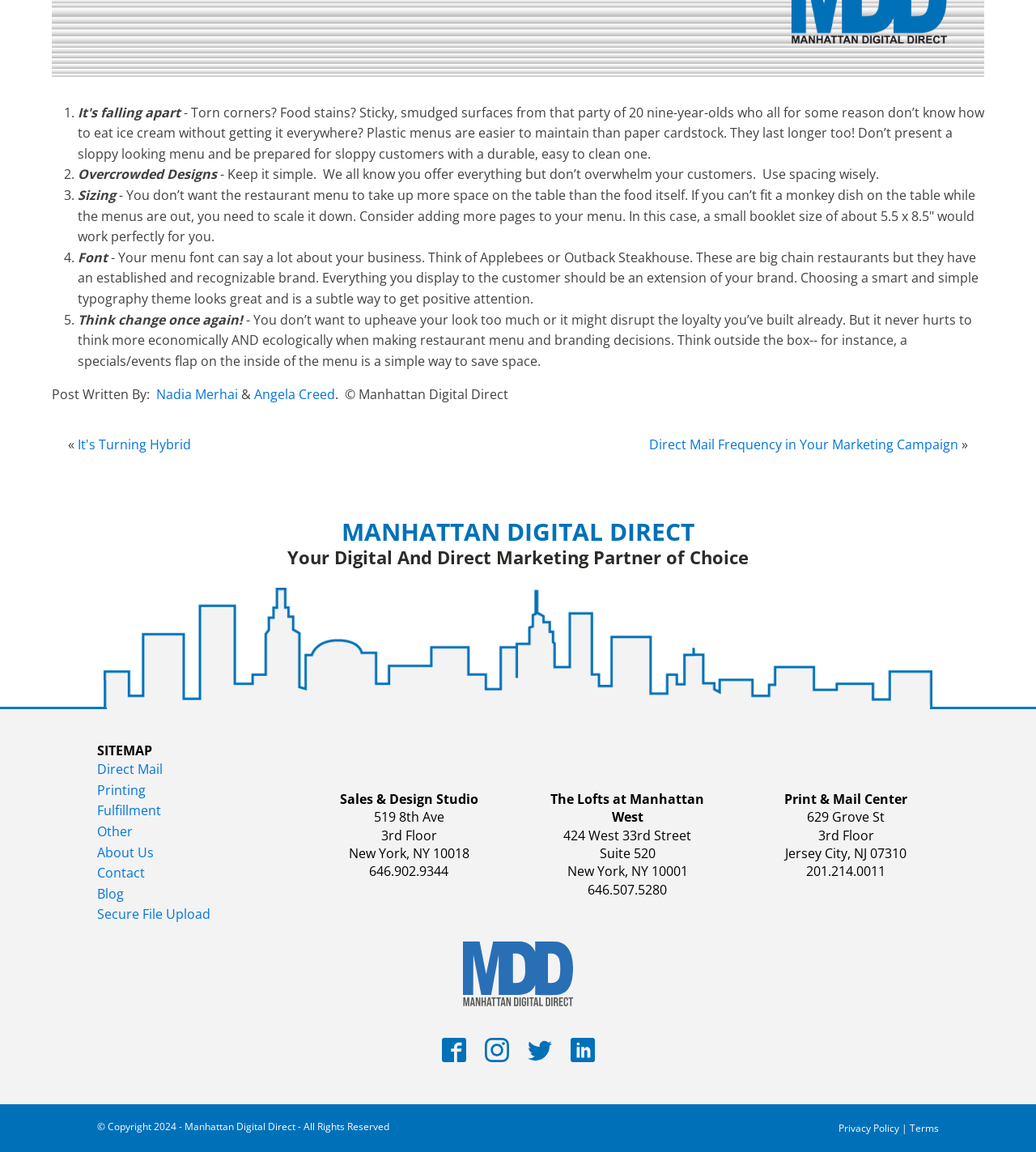What is the phone number of the Print & Mail Center?
Based on the visual, give a brief answer using one word or a short phrase.

201.214.0011